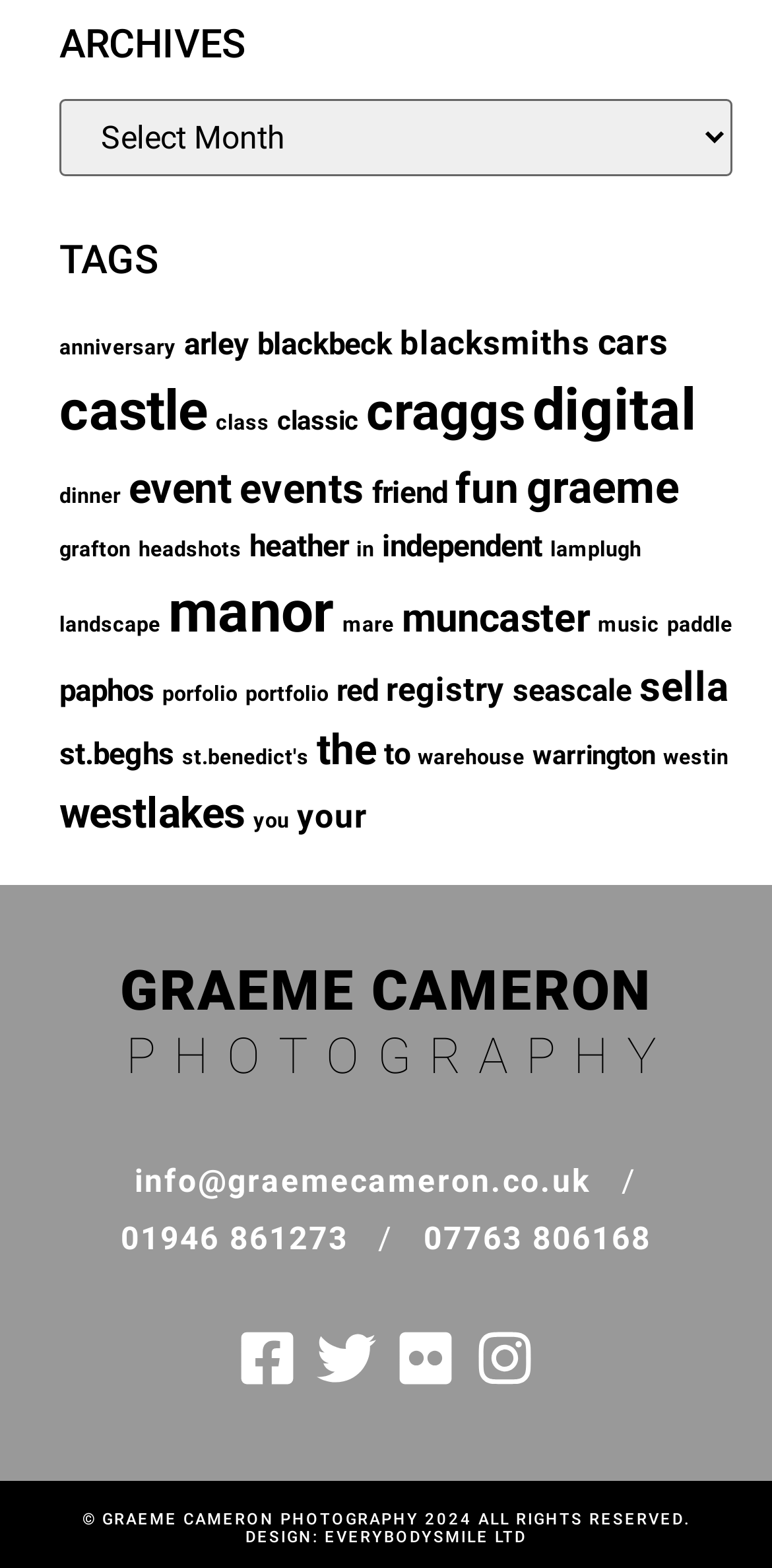How many social media platforms are linked?
Refer to the image and provide a concise answer in one word or phrase.

4